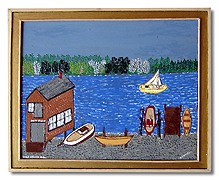What type of boat is gently gliding across the lake?
Based on the screenshot, give a detailed explanation to answer the question.

The caption describes the sailboat as gently gliding across the shimmering blue surface of the lake, adding a touch of movement to the tranquil setting, which implies that the sailboat is the only boat in motion in the painting.